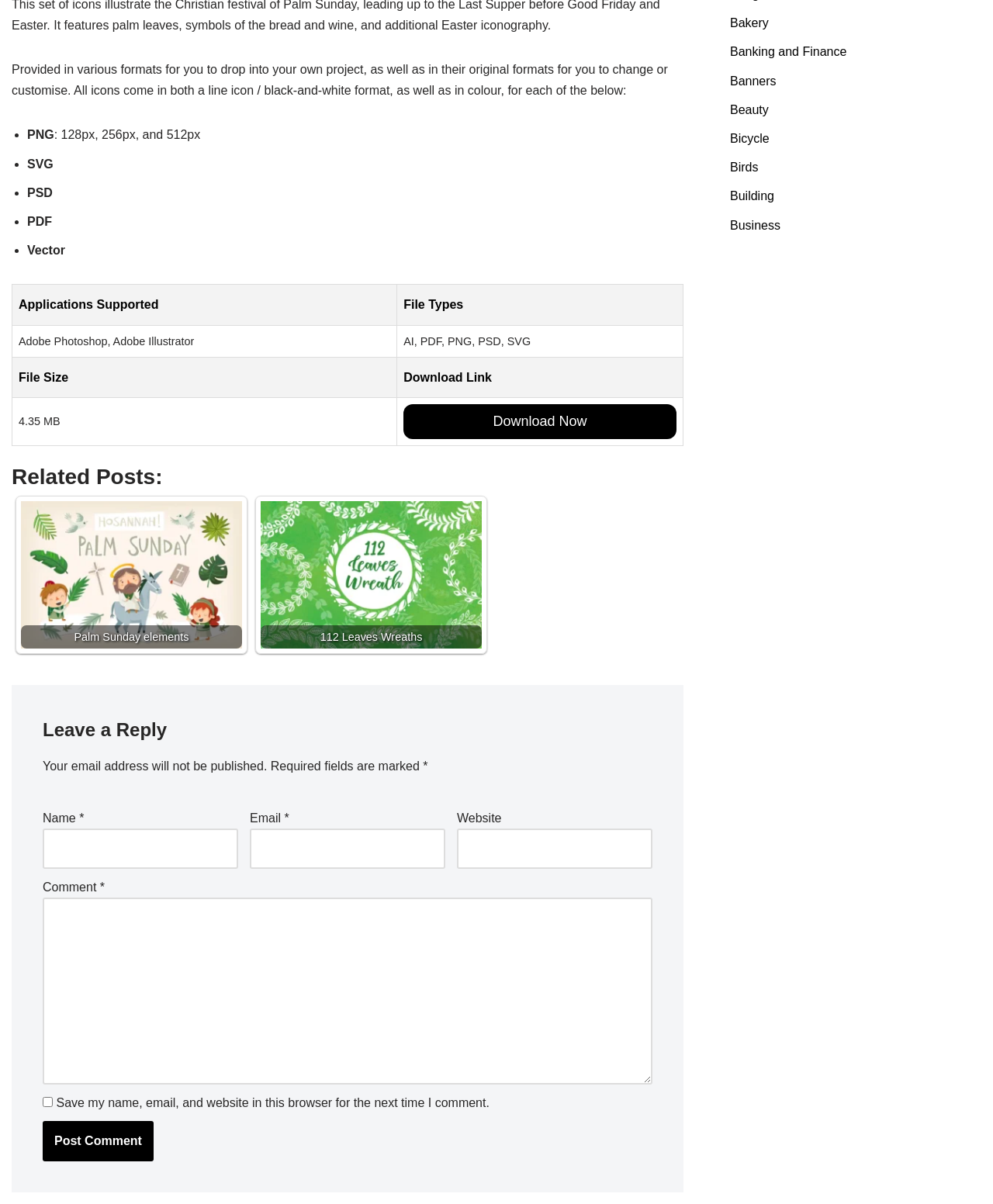What is the purpose of the 'Save my name, email, and website in this browser for the next time I comment' checkbox?
Please use the image to provide an in-depth answer to the question.

The checkbox 'Save my name, email, and website in this browser for the next time I comment' allows users to save their information for future comments, making it easier to comment on the webpage without having to re-enter their details.